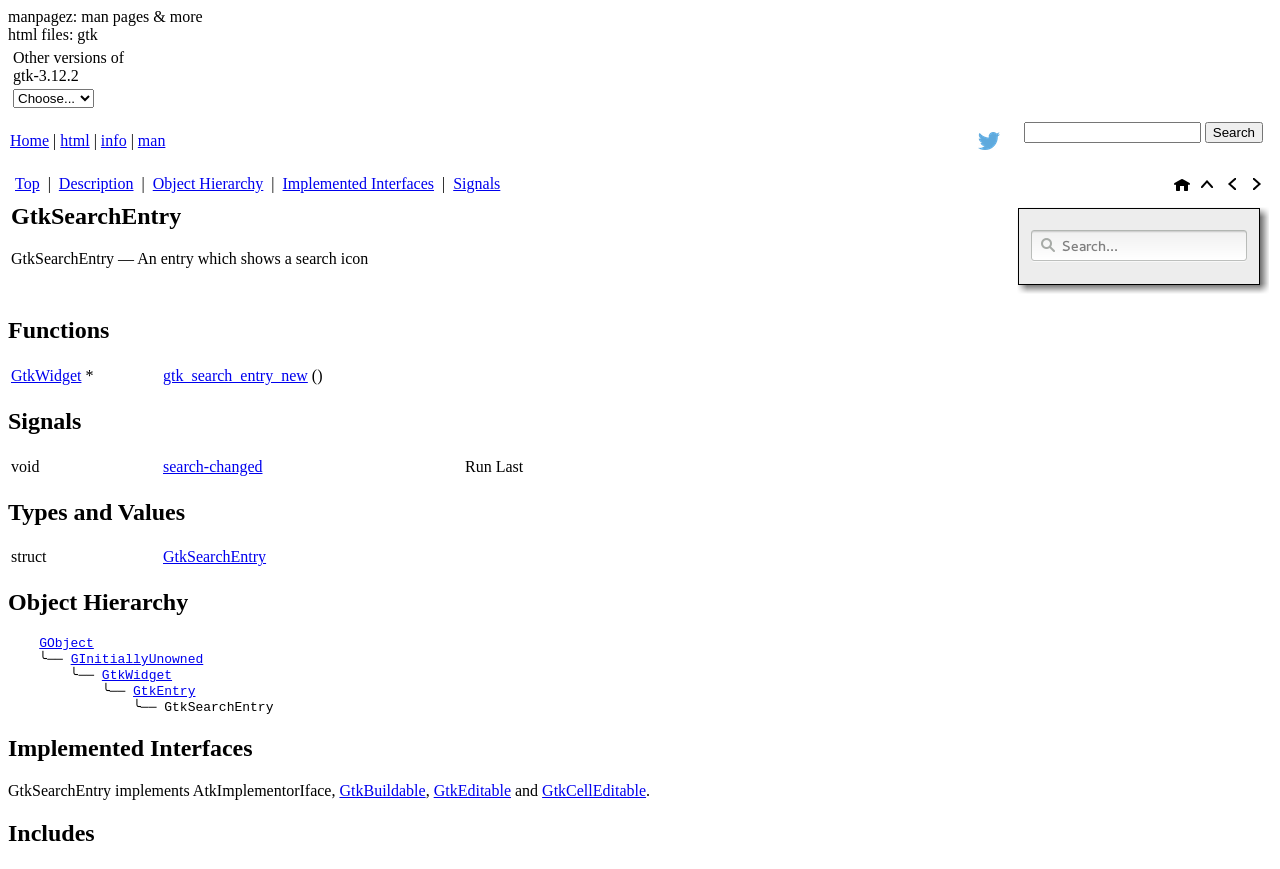Predict the bounding box coordinates of the area that should be clicked to accomplish the following instruction: "Go to the home page". The bounding box coordinates should consist of four float numbers between 0 and 1, i.e., [left, top, right, bottom].

[0.008, 0.151, 0.038, 0.171]